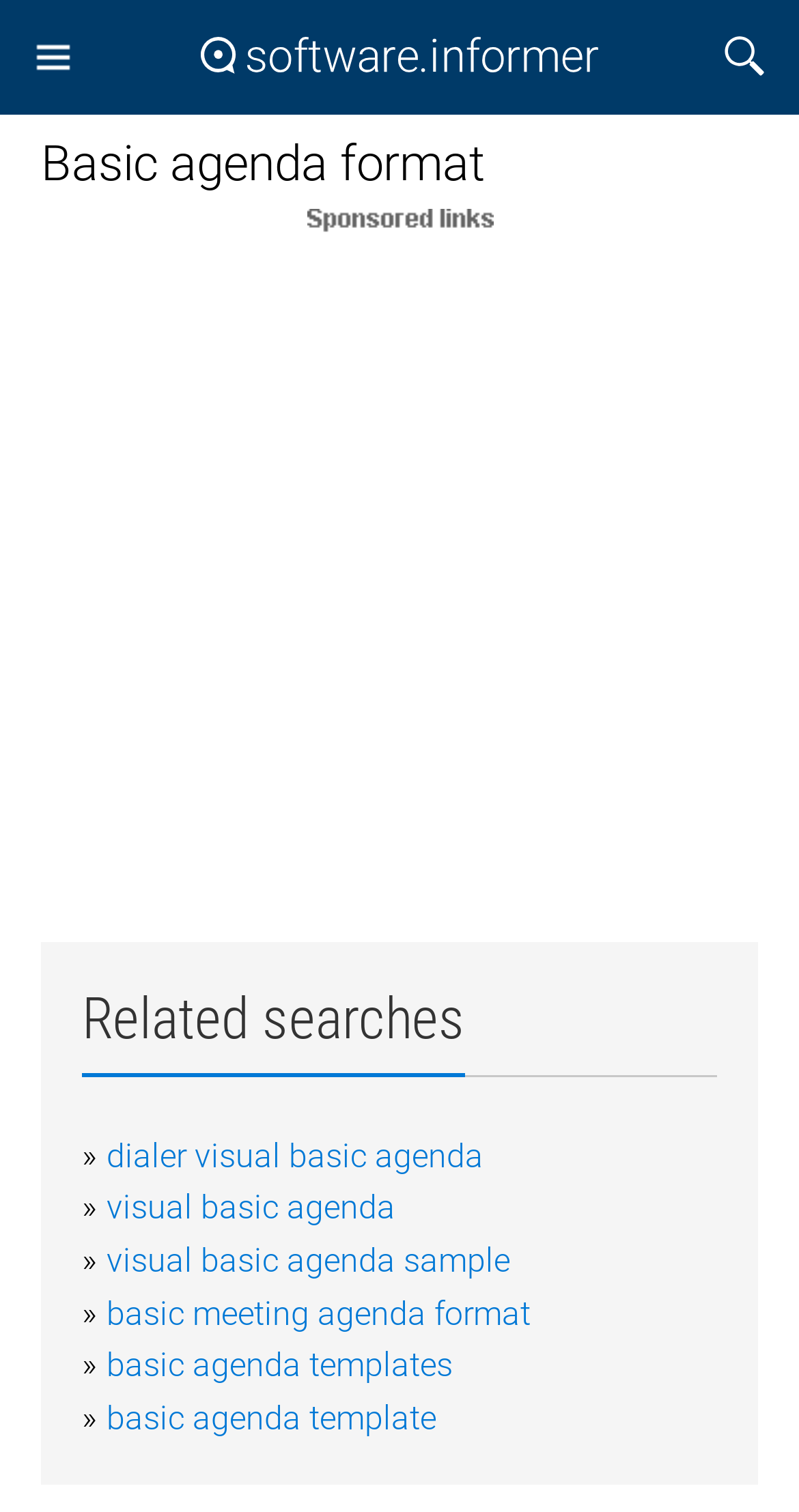Find the bounding box coordinates corresponding to the UI element with the description: "Search". The coordinates should be formatted as [left, top, right, bottom], with values as floats between 0 and 1.

[0.892, 0.016, 0.974, 0.06]